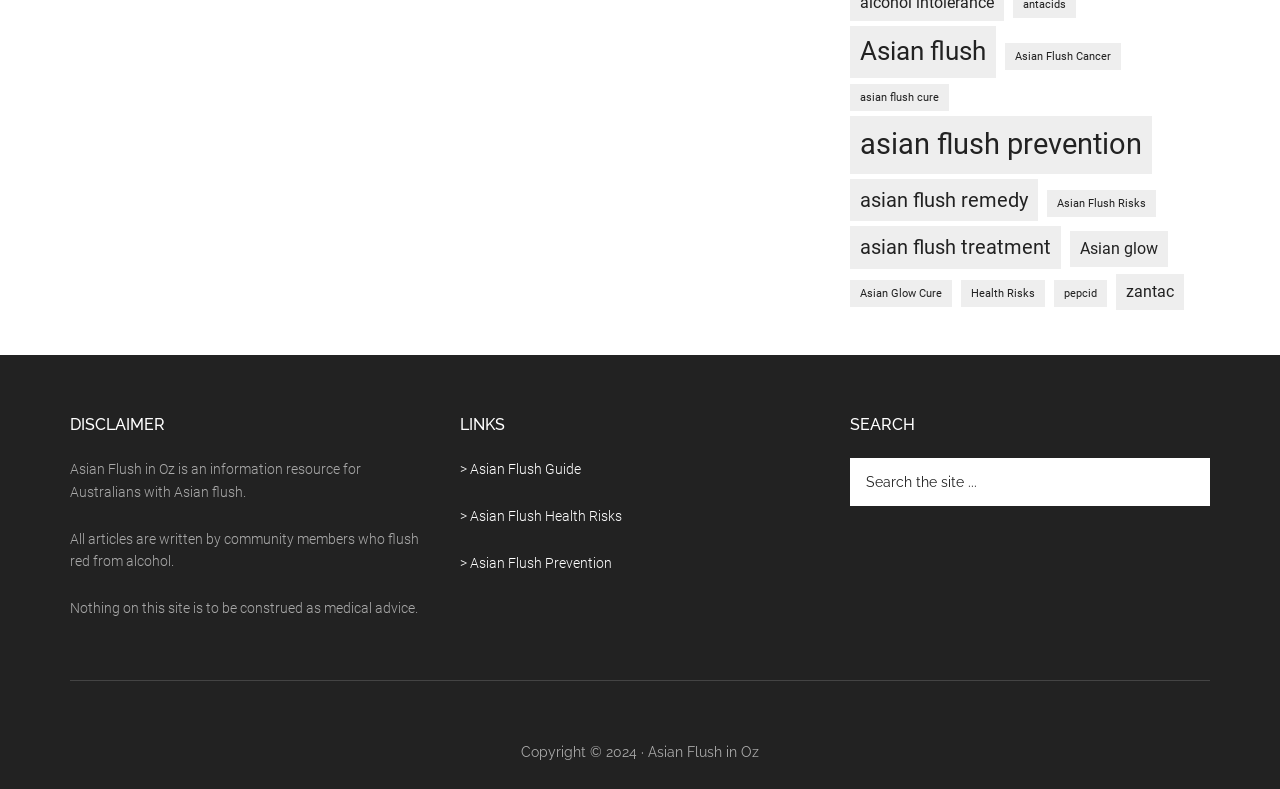Please identify the bounding box coordinates of the clickable element to fulfill the following instruction: "Click on zantac". The coordinates should be four float numbers between 0 and 1, i.e., [left, top, right, bottom].

[0.872, 0.347, 0.925, 0.393]